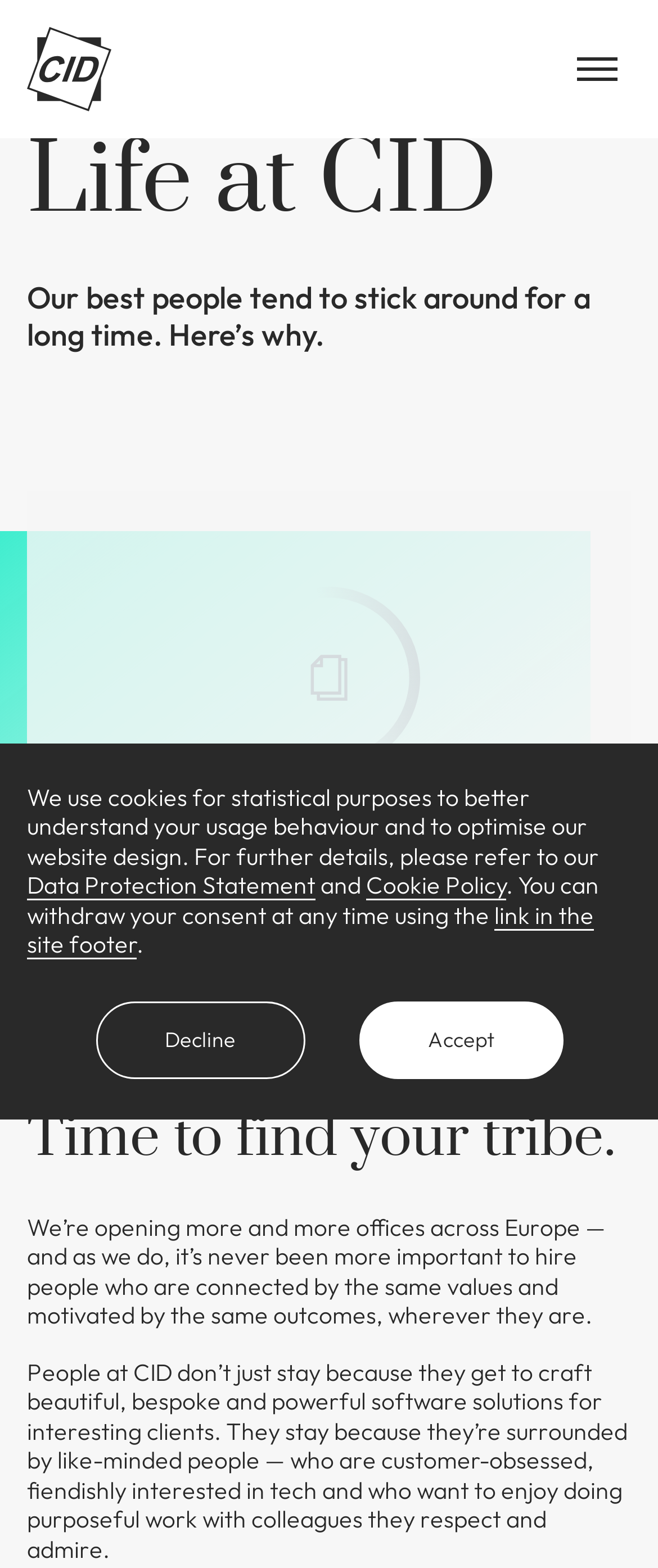Extract the bounding box of the UI element described as: "aria-label="Toggle main navigation menu"".

[0.856, 0.023, 0.959, 0.066]